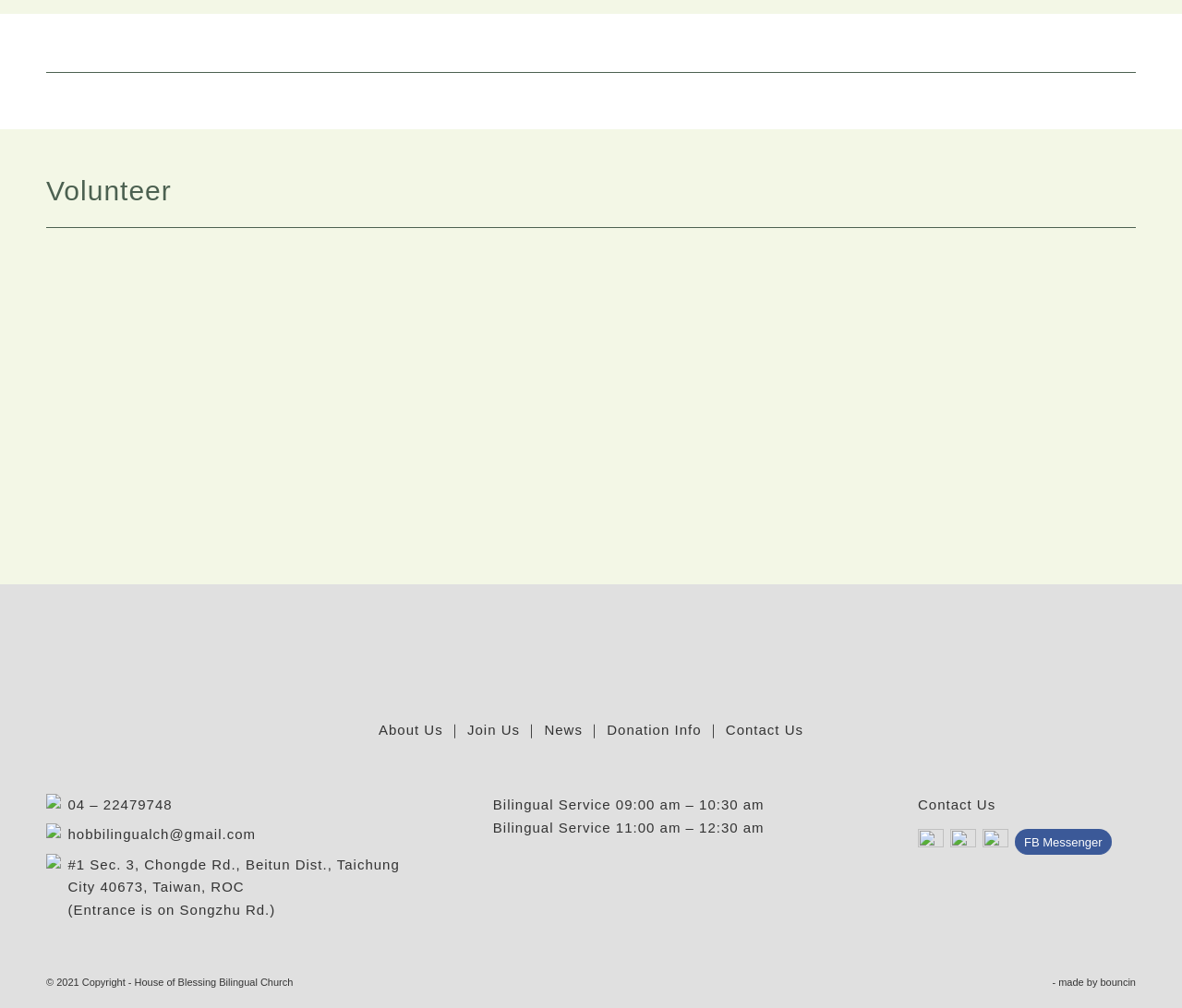Respond with a single word or phrase:
What is the purpose of the volunteer service?

Setup and preparation for church services